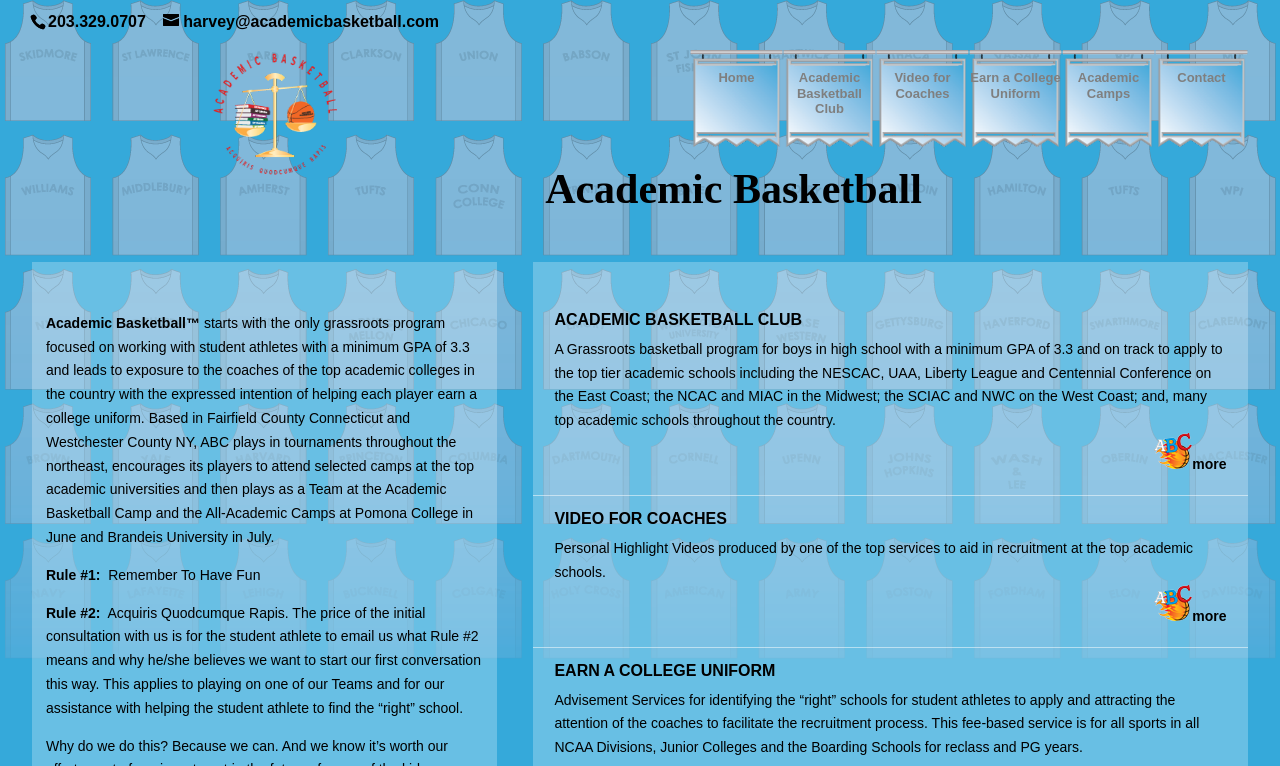What is the goal of Earn a College Uniform?
Please provide a single word or phrase in response based on the screenshot.

Get recruited by coaches